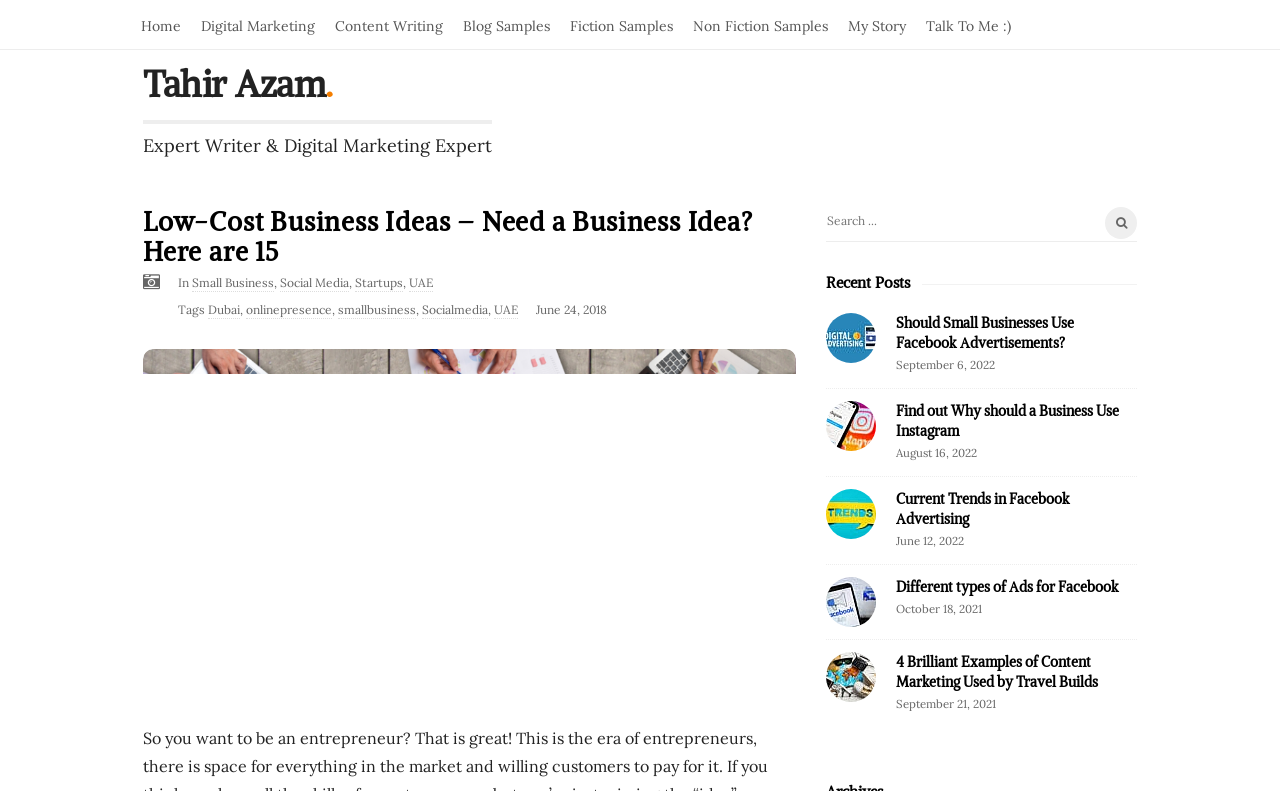Please indicate the bounding box coordinates for the clickable area to complete the following task: "Read the article 'Facebook Ads - Tahir Azam'". The coordinates should be specified as four float numbers between 0 and 1, i.e., [left, top, right, bottom].

[0.645, 0.396, 0.684, 0.459]